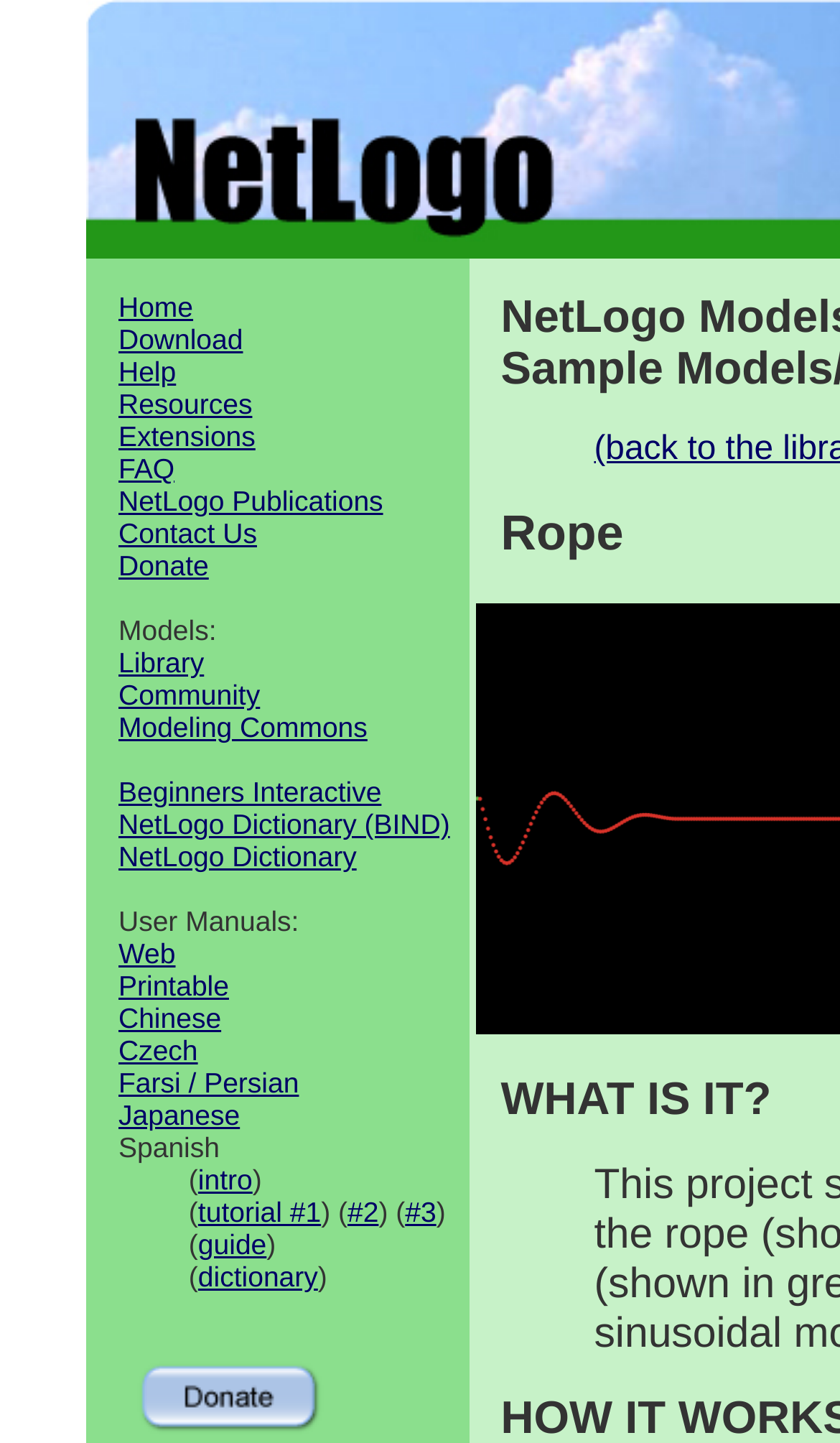Using the description "Farsi / Persian", locate and provide the bounding box of the UI element.

[0.141, 0.739, 0.356, 0.762]